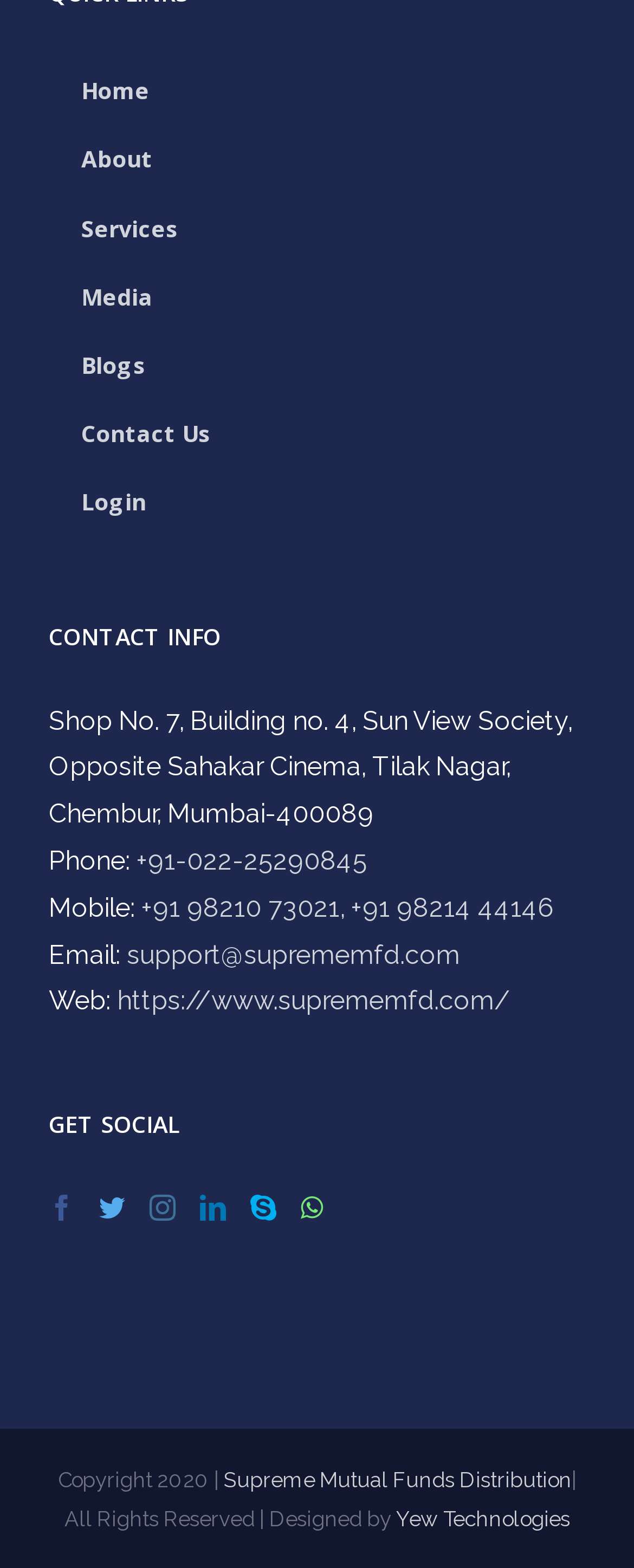What is the company's email address?
Using the image provided, answer with just one word or phrase.

support@suprememfd.com